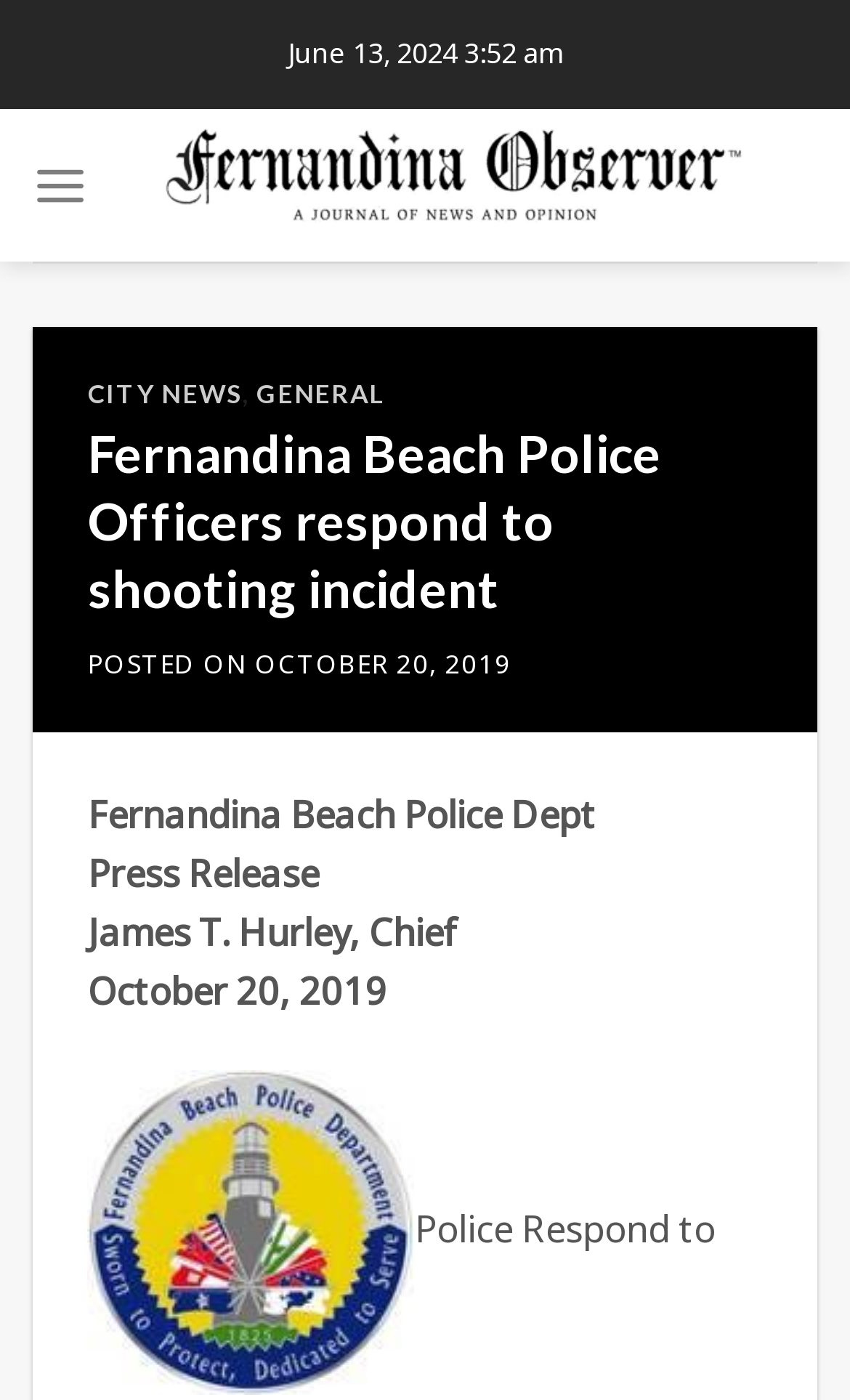Using the details from the image, please elaborate on the following question: What type of news is this article categorized as?

I found the category of the news by looking at the heading 'CITY NEWS, GENERAL' which is located above the article title.